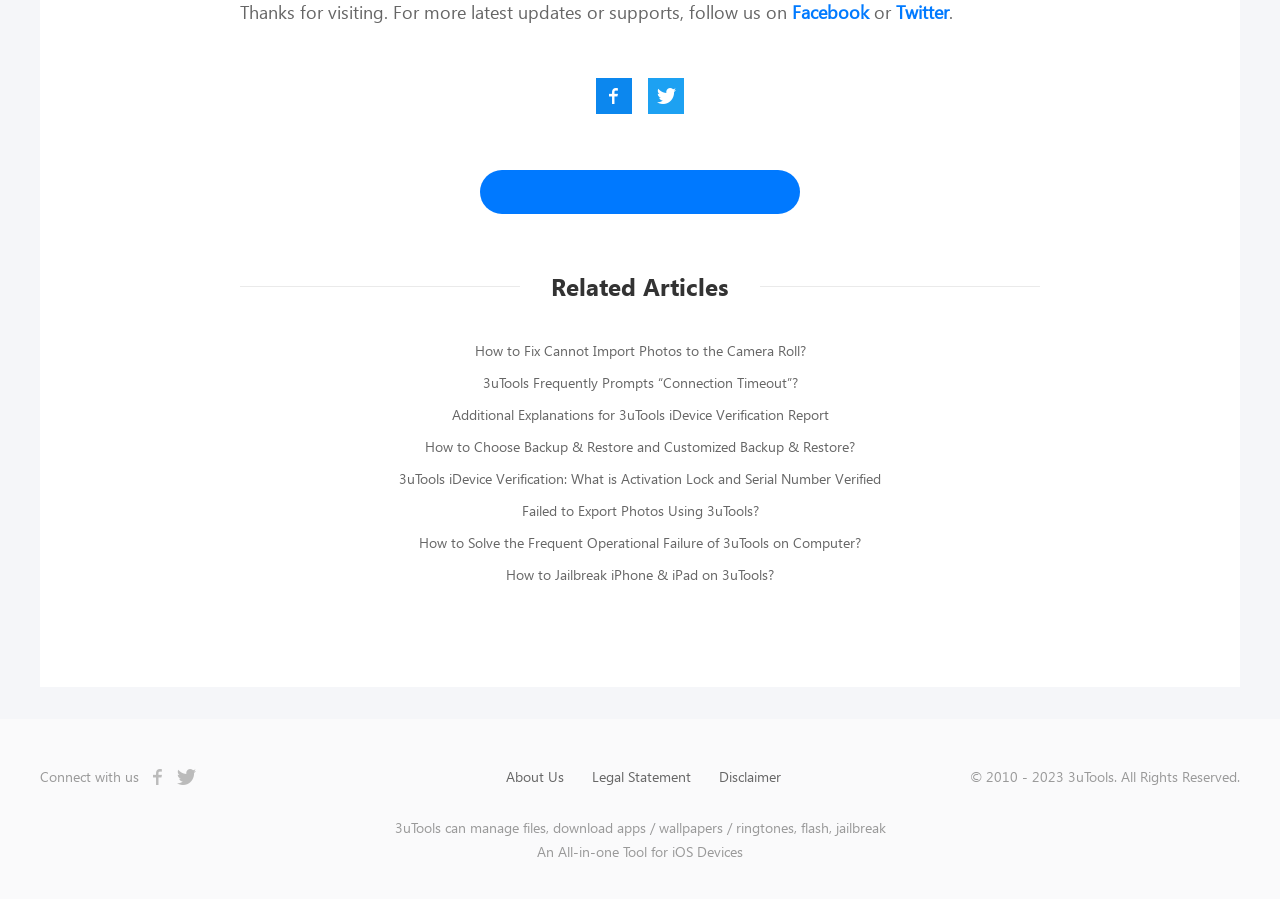Using the provided description parent_node: Your Email: name="Email", find the bounding box coordinates for the UI element. Provide the coordinates in (top-left x, top-left y, bottom-right x, bottom-right y) format, ensuring all values are between 0 and 1.

None